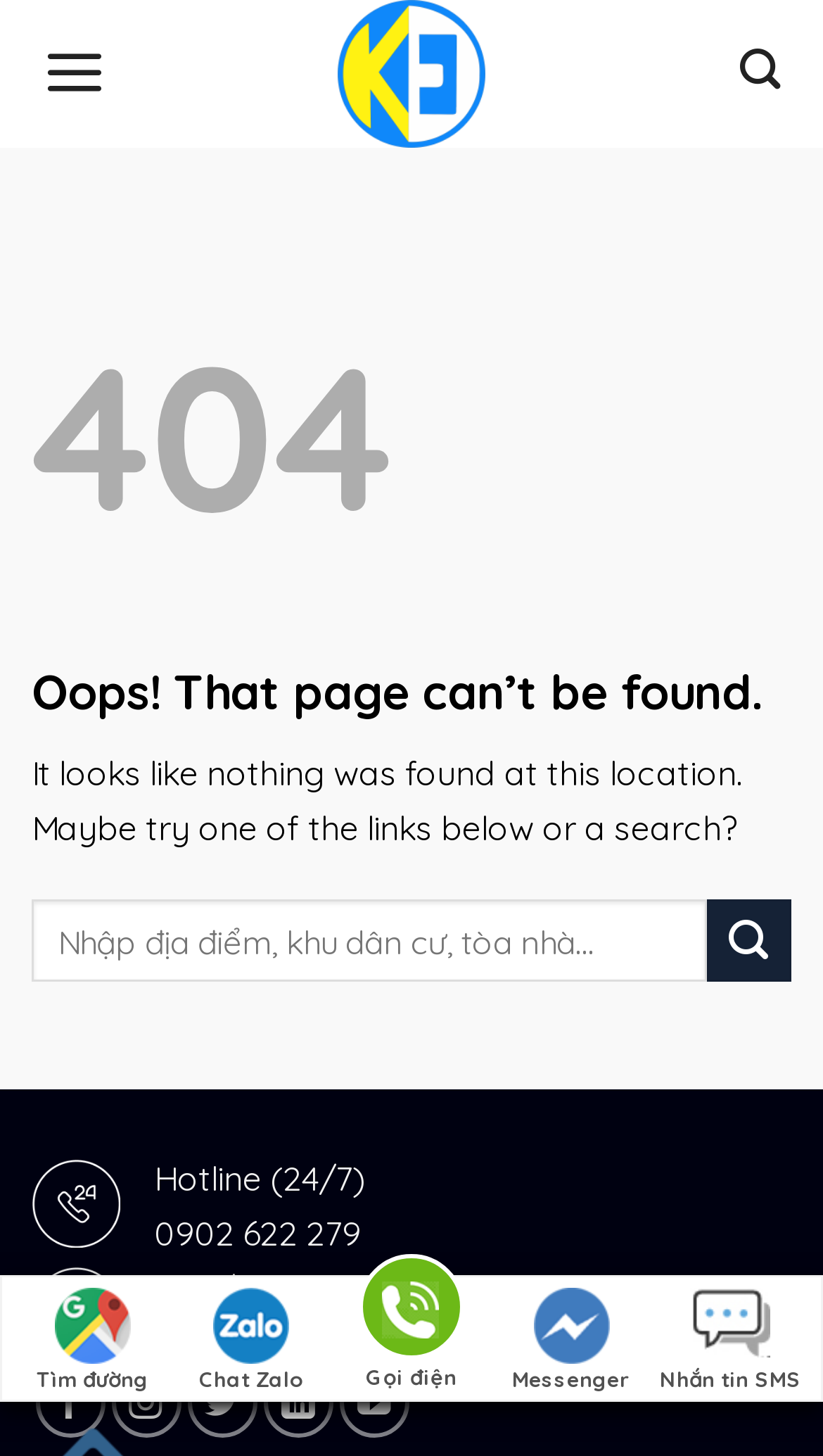What is the error code displayed on the page?
Refer to the image and provide a one-word or short phrase answer.

404